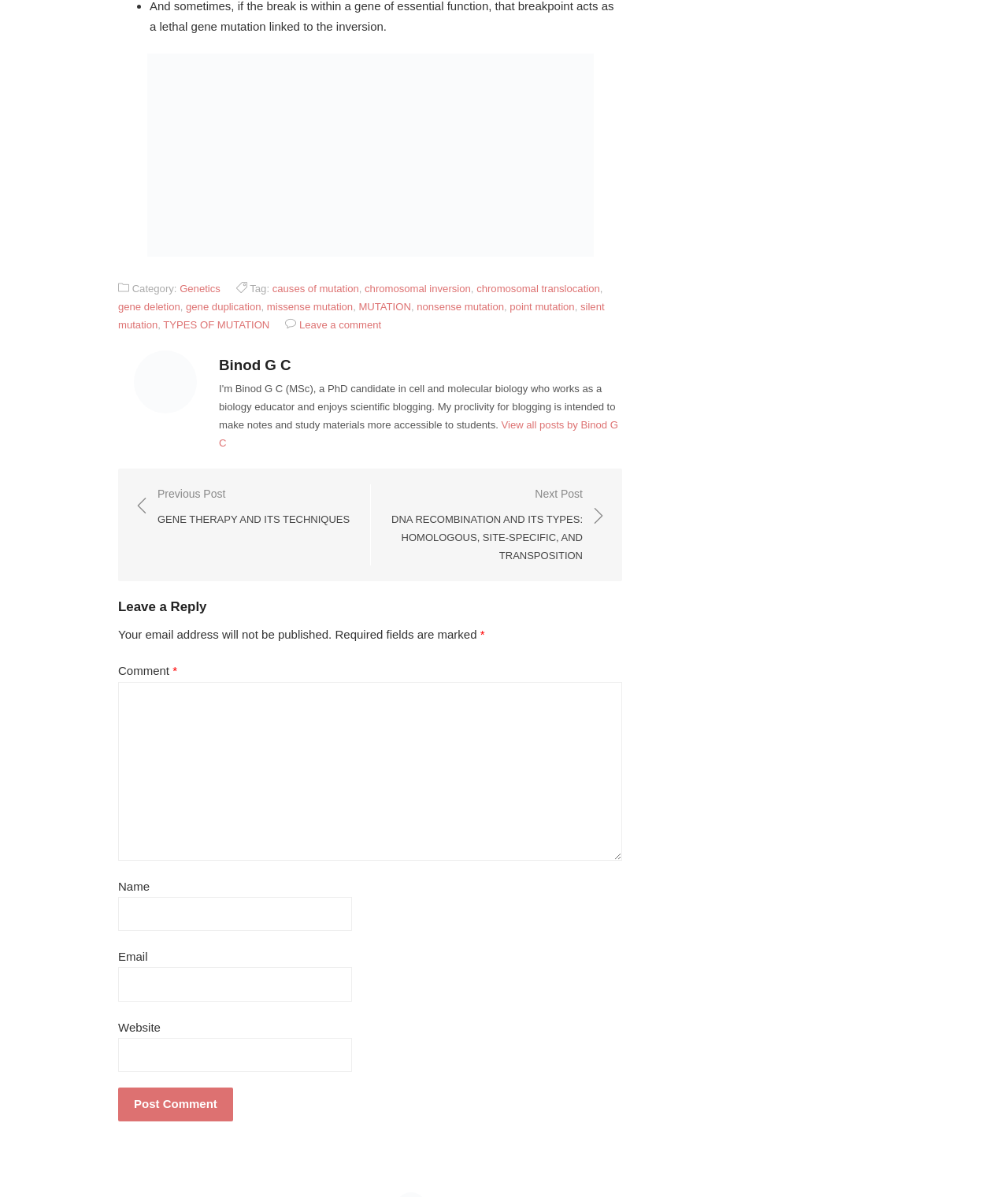What is the previous post about?
Look at the image and respond with a one-word or short phrase answer.

Gene Therapy and its Techniques